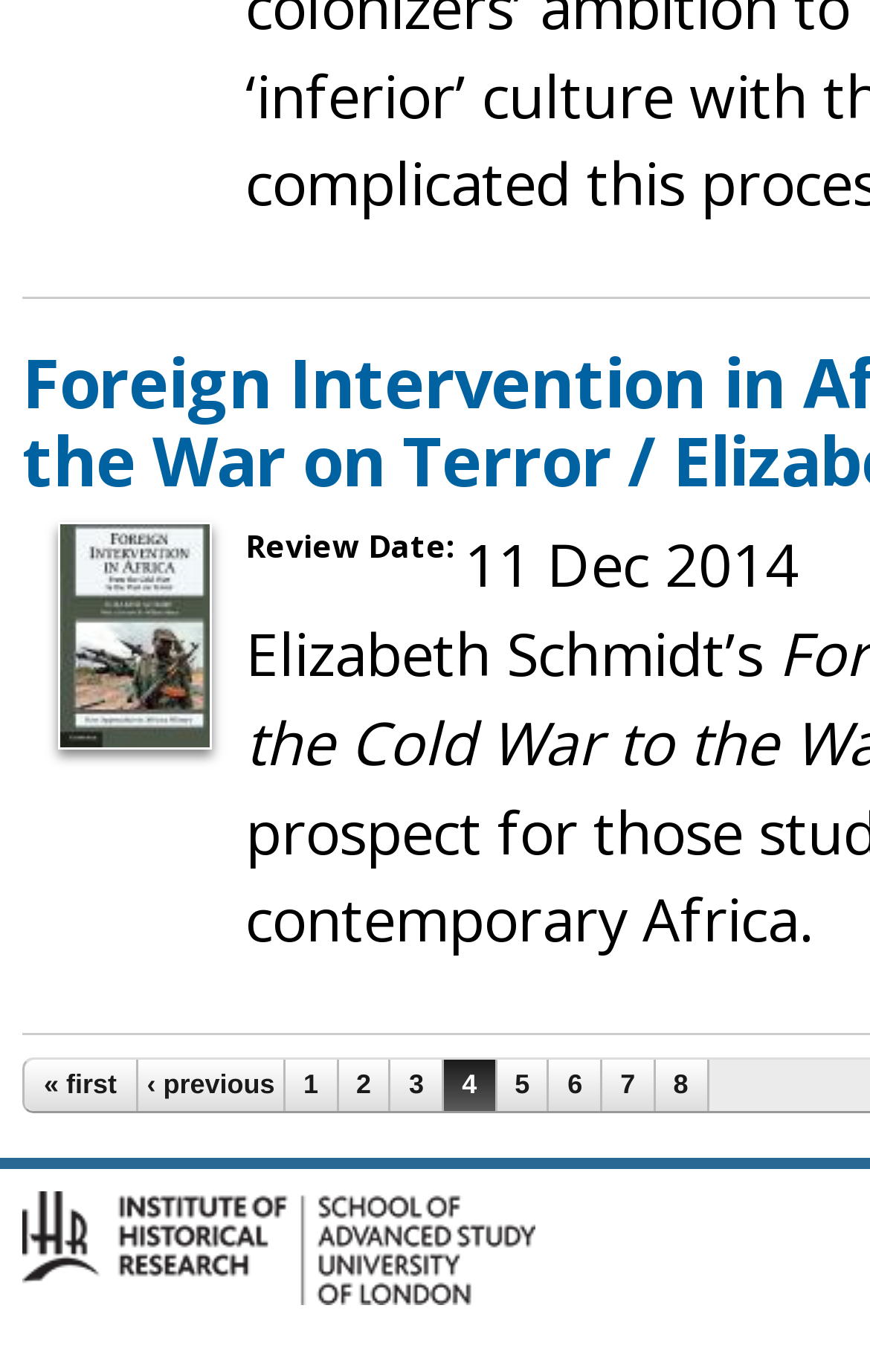Locate the bounding box of the UI element based on this description: "6". Provide four float numbers between 0 and 1 as [left, top, right, bottom].

[0.632, 0.773, 0.69, 0.809]